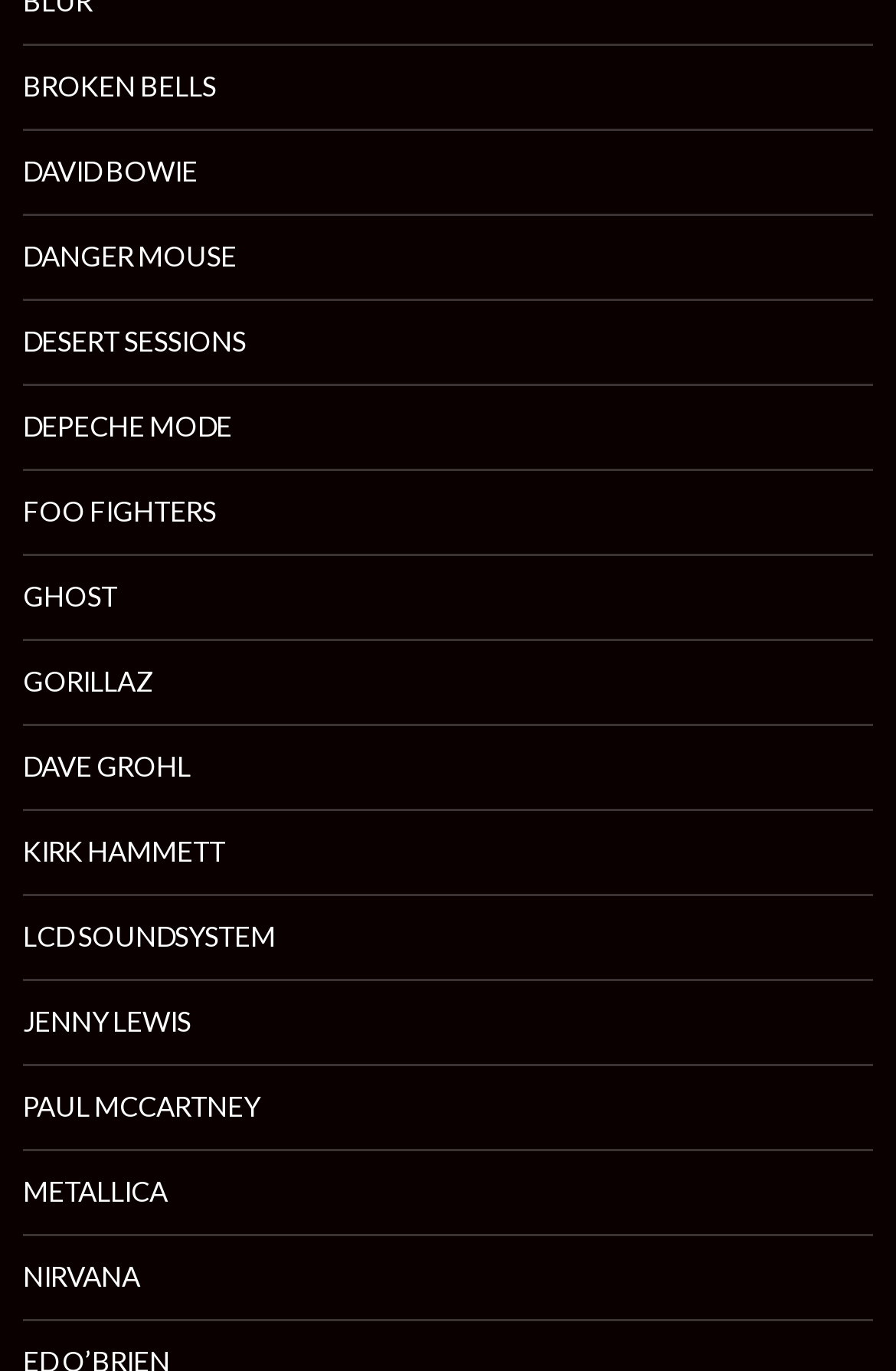Provide the bounding box coordinates of the HTML element this sentence describes: "LCD SOUNDSYSTEM". The bounding box coordinates consist of four float numbers between 0 and 1, i.e., [left, top, right, bottom].

[0.026, 0.653, 0.974, 0.714]